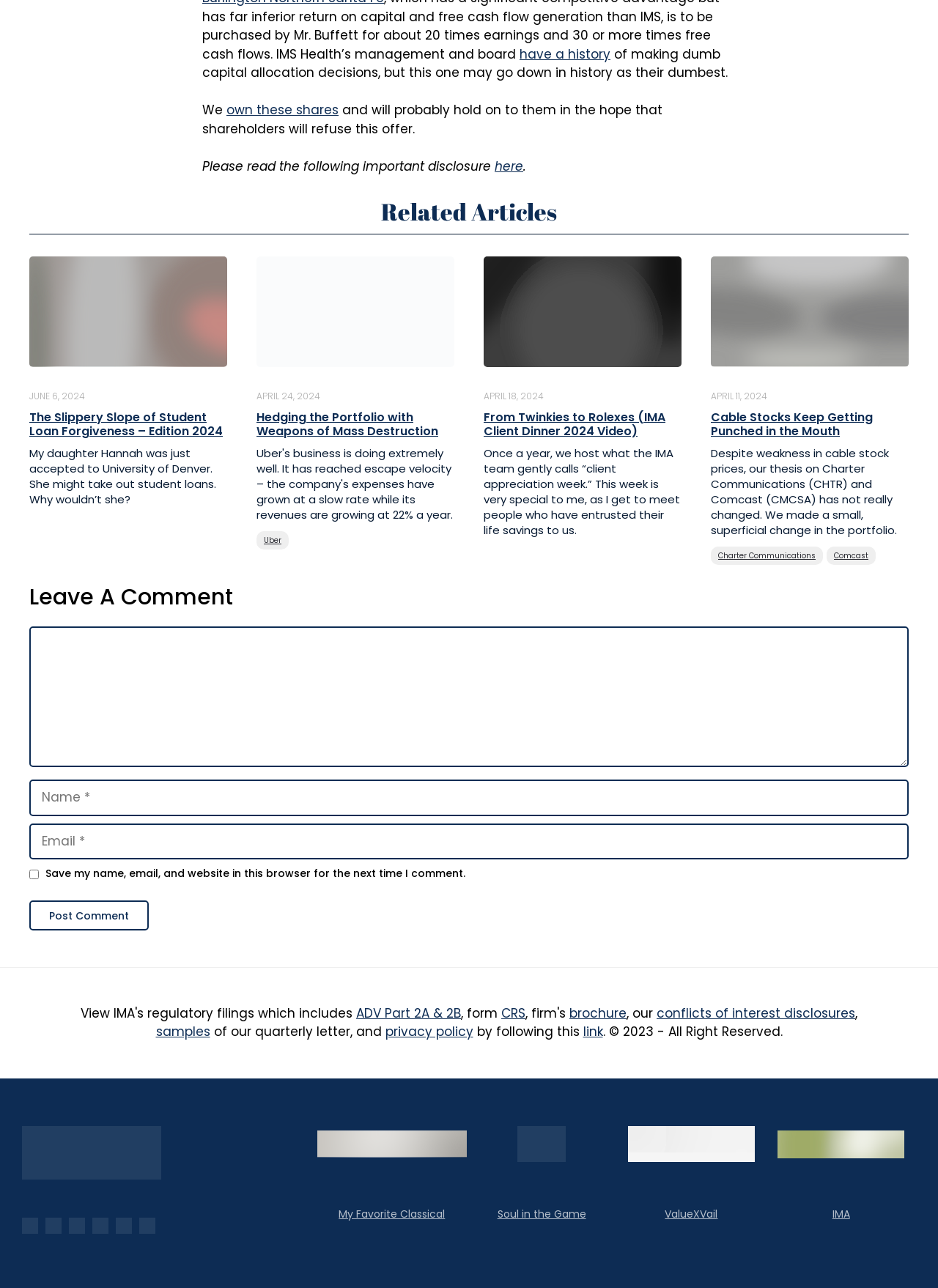What is the purpose of the 'Leave A Comment' section?
Please answer the question with as much detail as possible using the screenshot.

The 'Leave A Comment' section allows users to interact with the author by leaving a comment on the webpage. This suggests that the purpose of this section is to facilitate interaction between the author and readers.